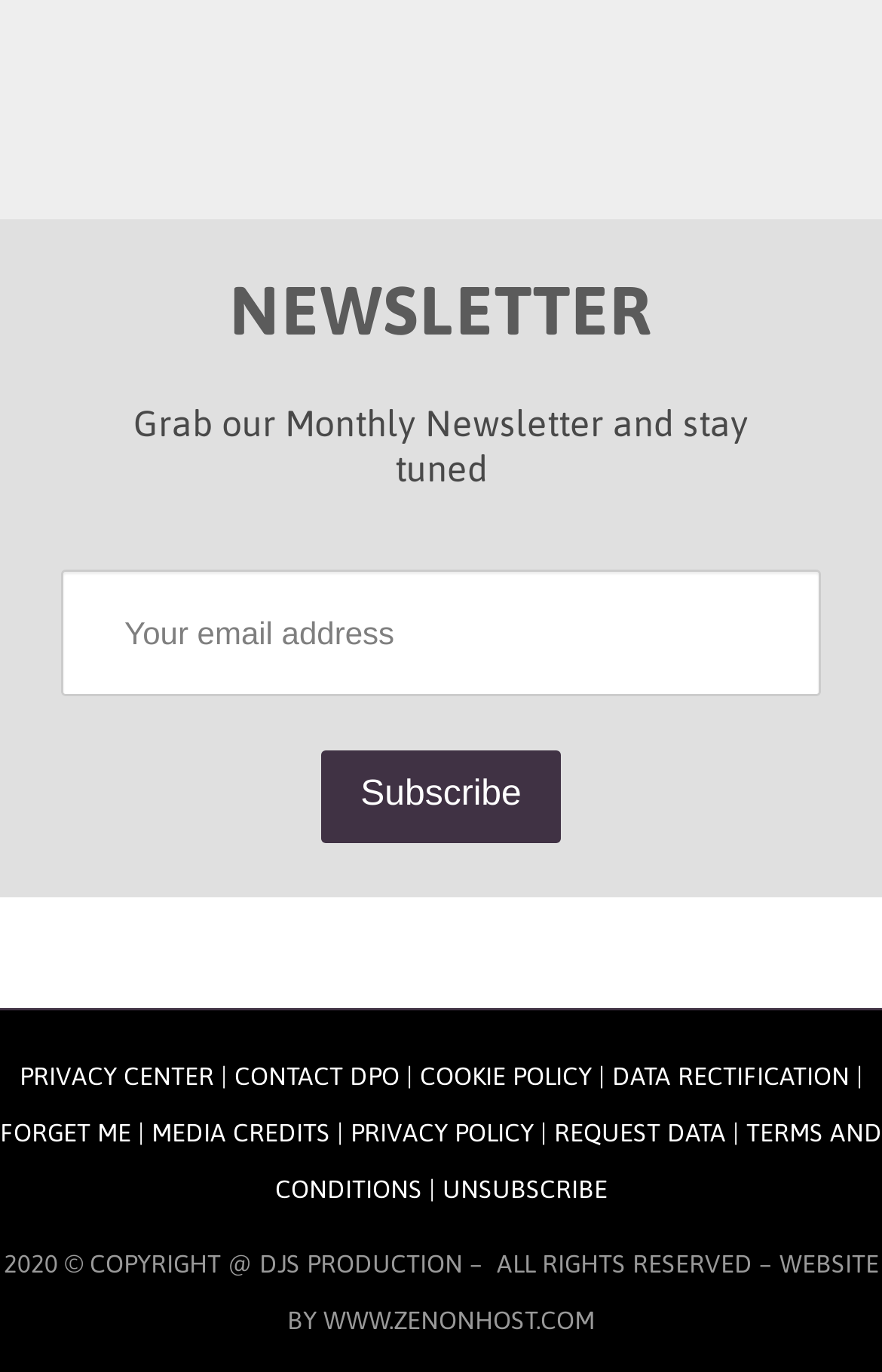Locate the bounding box coordinates of the element's region that should be clicked to carry out the following instruction: "Subscribe to the newsletter". The coordinates need to be four float numbers between 0 and 1, i.e., [left, top, right, bottom].

[0.365, 0.547, 0.635, 0.614]